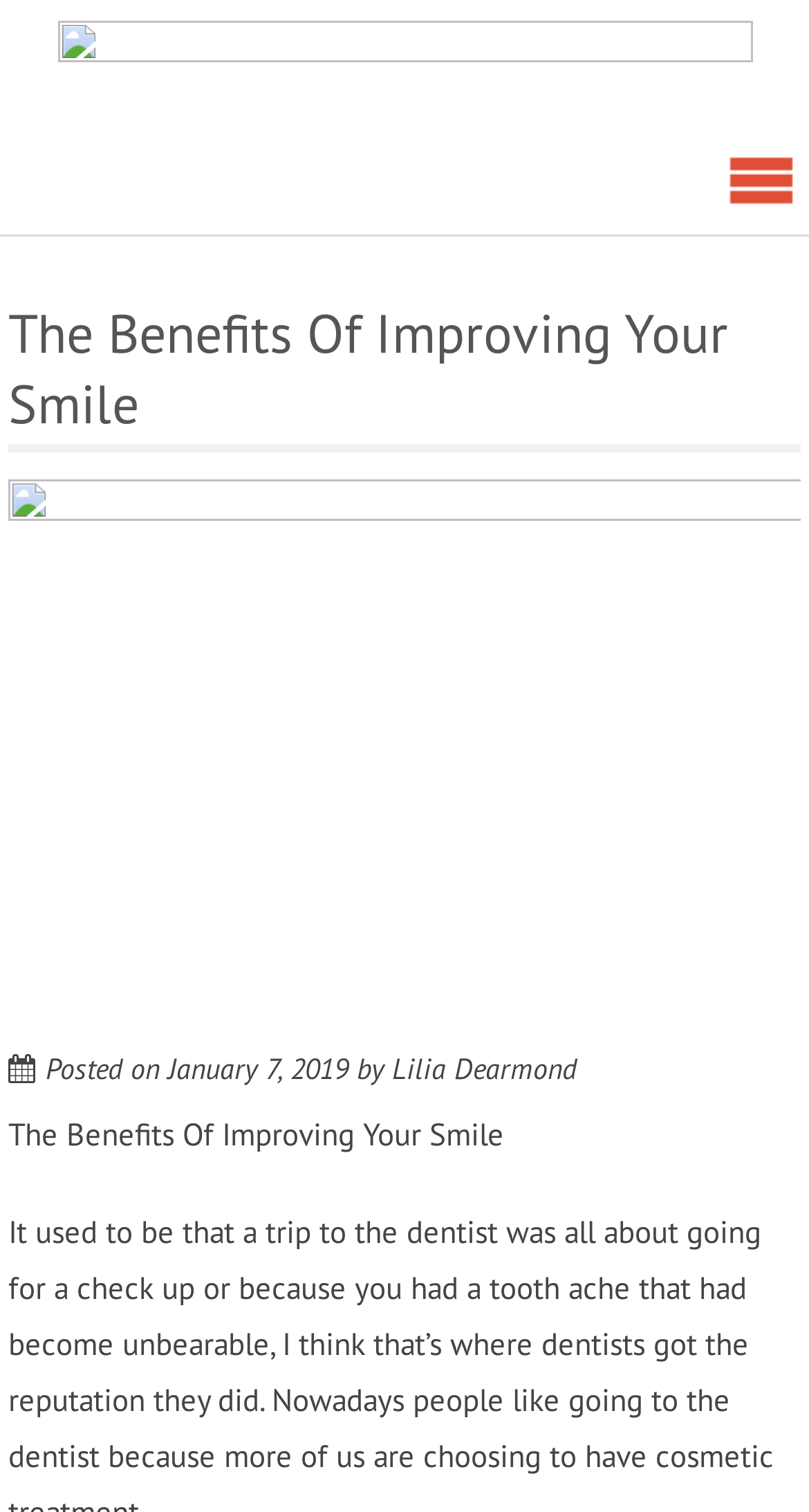Show the bounding box coordinates for the HTML element as described: "January 7, 2019February 3, 2019".

[0.207, 0.694, 0.43, 0.718]